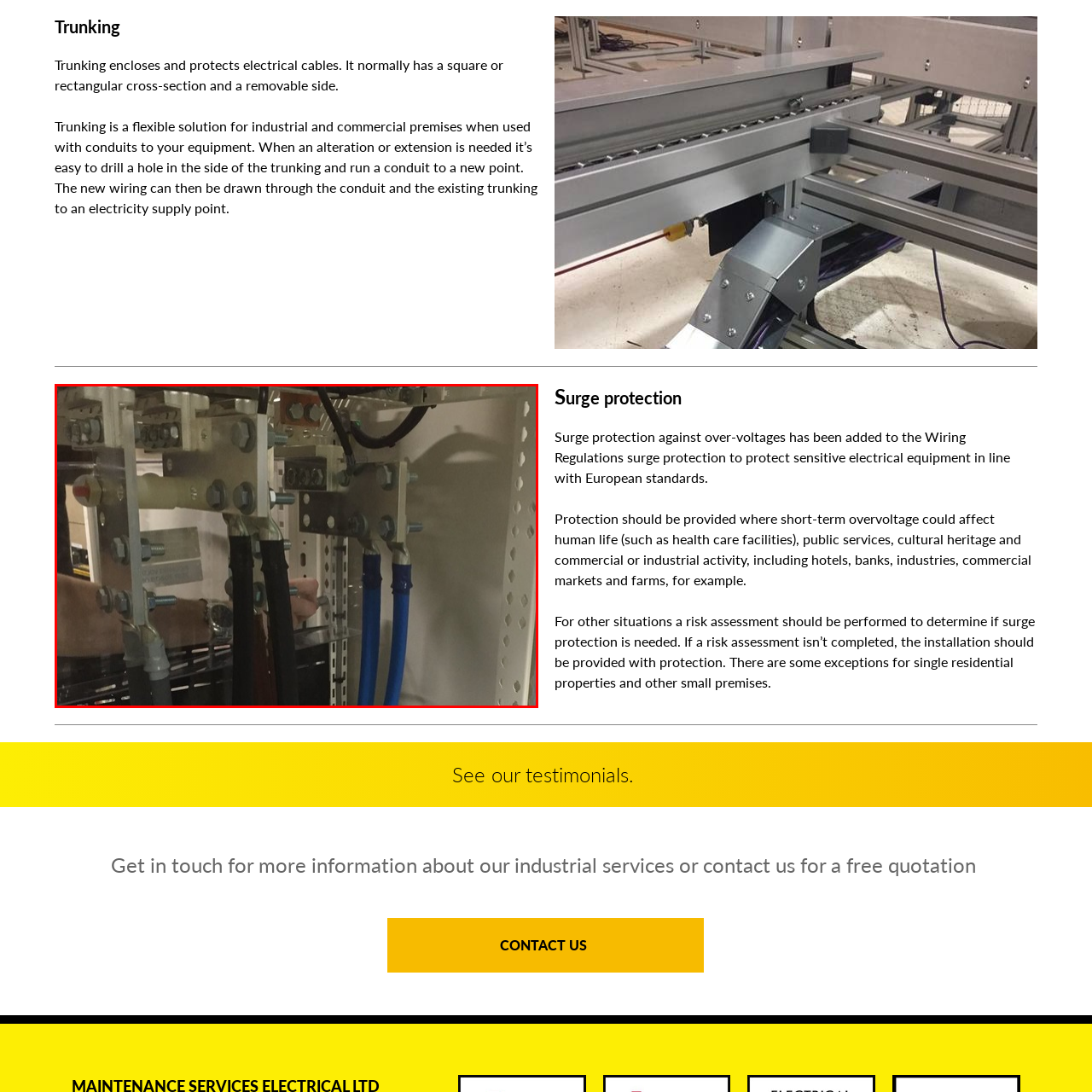What colors are the cables in the image?
Analyze the image highlighted by the red bounding box and give a detailed response to the question using the information from the image.

The image depicts a close-up view of electrical surge protection equipment, showcasing various colored cables, including black, brown, and blue, connected to a metal framework.